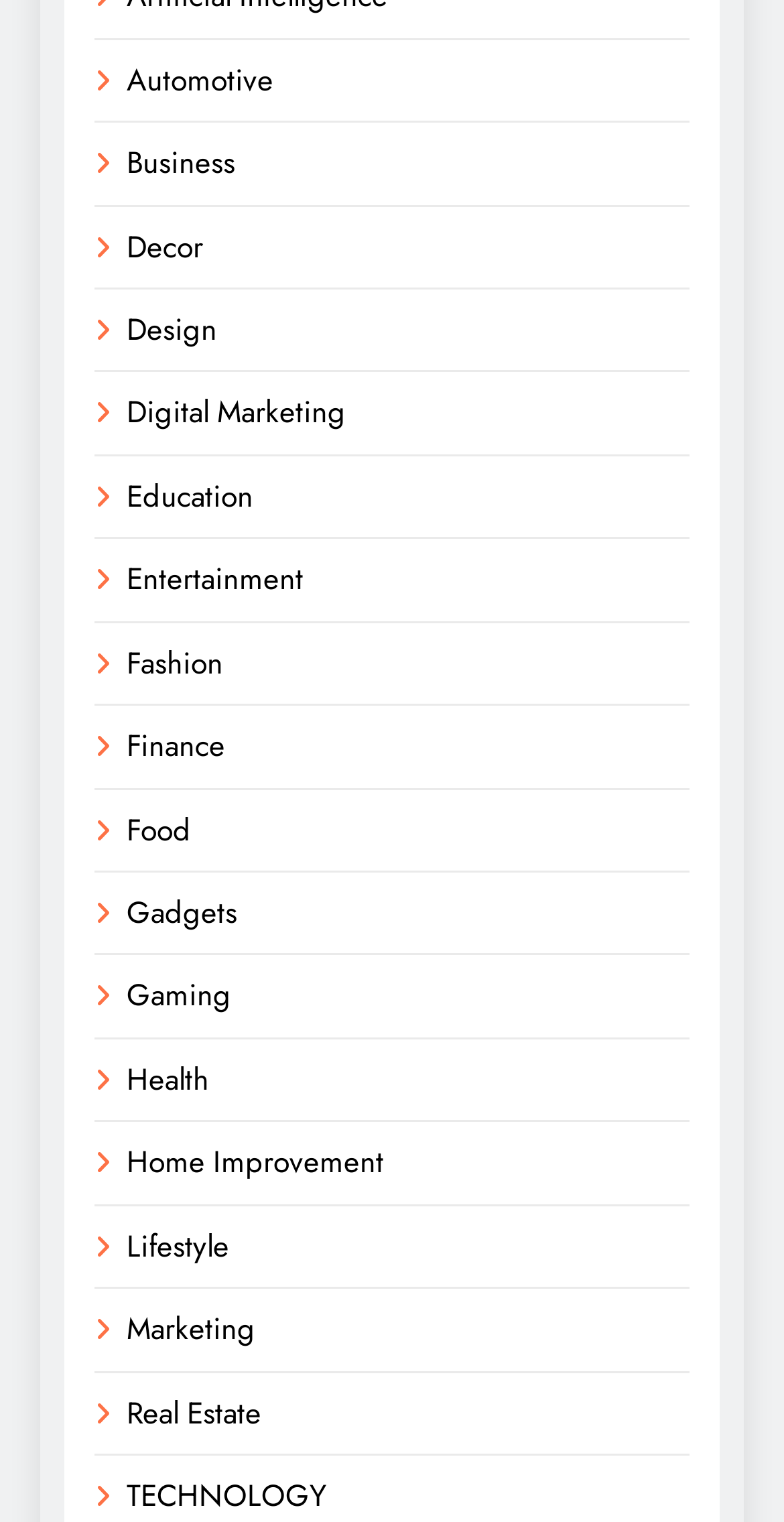Please provide the bounding box coordinates for the element that needs to be clicked to perform the following instruction: "Click on Automotive". The coordinates should be given as four float numbers between 0 and 1, i.e., [left, top, right, bottom].

[0.162, 0.038, 0.349, 0.067]